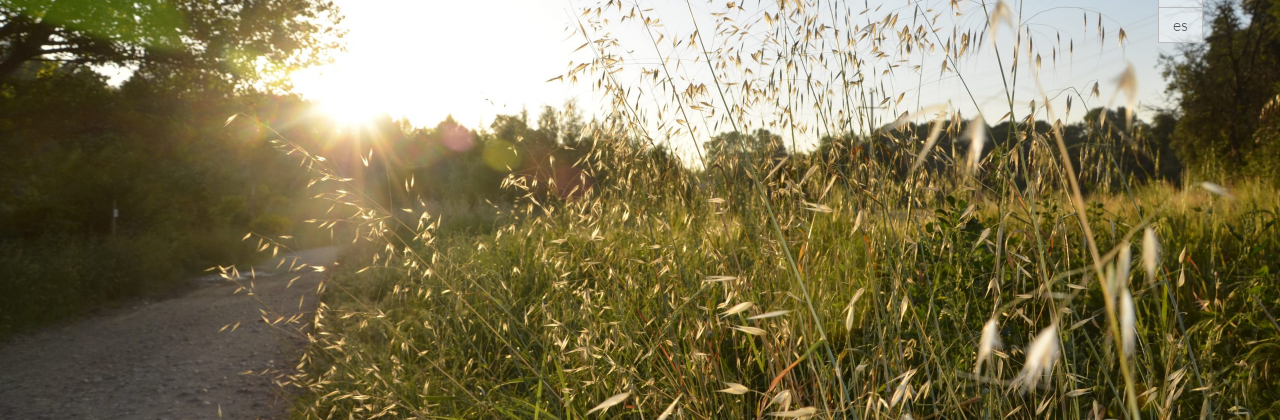Give a one-word or short phrase answer to this question: 
What is the atmosphere of the scene?

Dreamy and tranquil